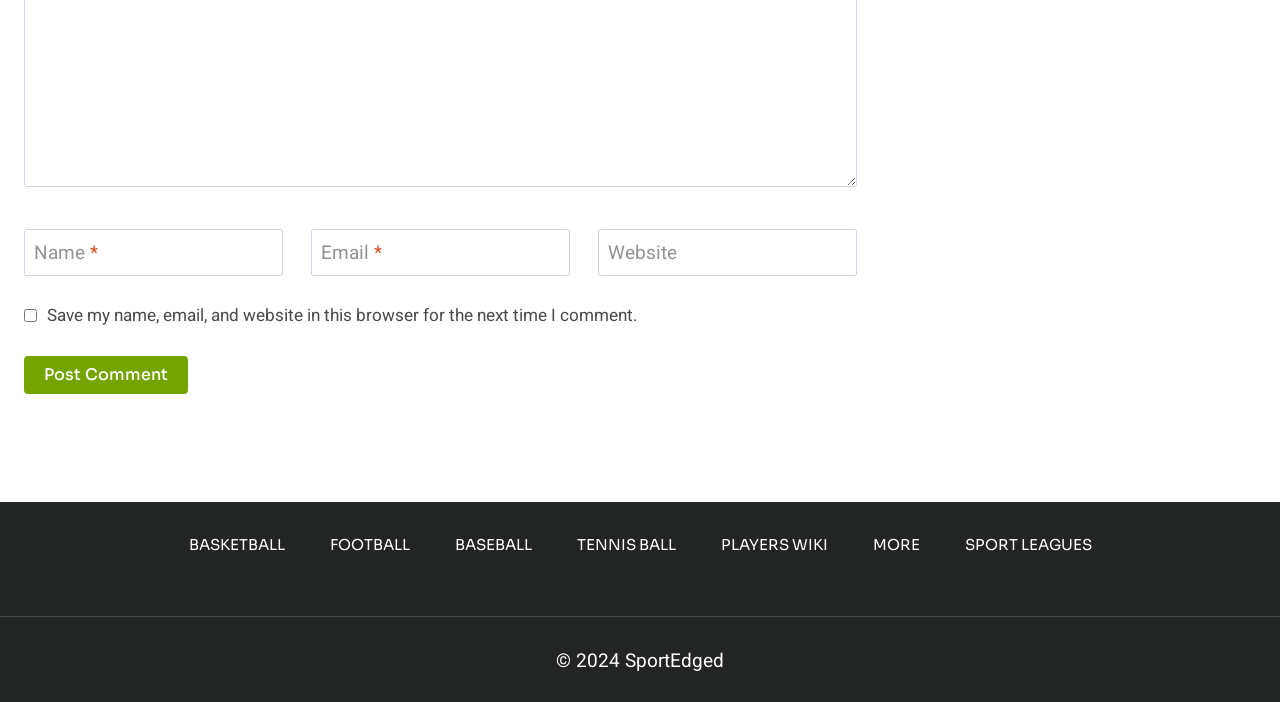Please indicate the bounding box coordinates of the element's region to be clicked to achieve the instruction: "Visit the BASKETBALL page". Provide the coordinates as four float numbers between 0 and 1, i.e., [left, top, right, bottom].

[0.13, 0.758, 0.24, 0.793]